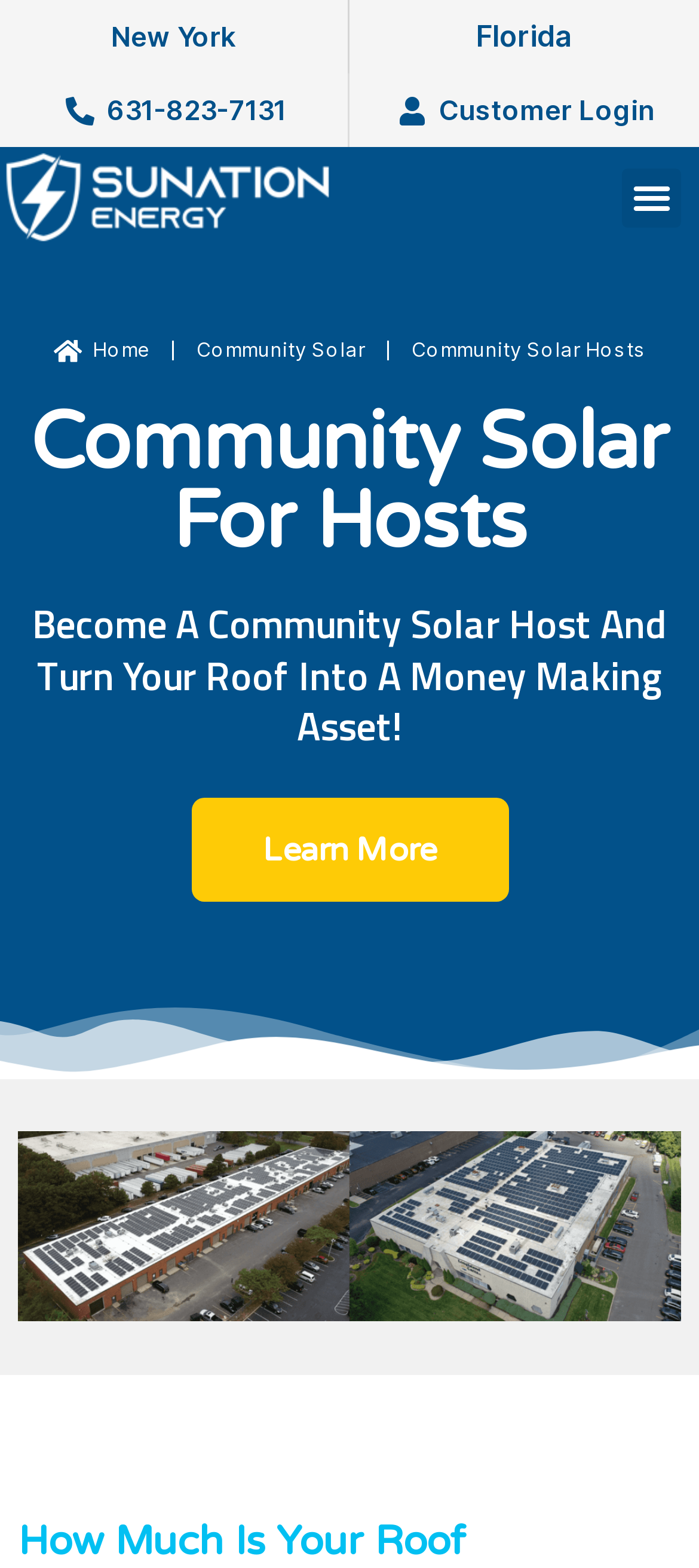Can you specify the bounding box coordinates for the region that should be clicked to fulfill this instruction: "Call 631-823-7131".

[0.026, 0.058, 0.472, 0.082]